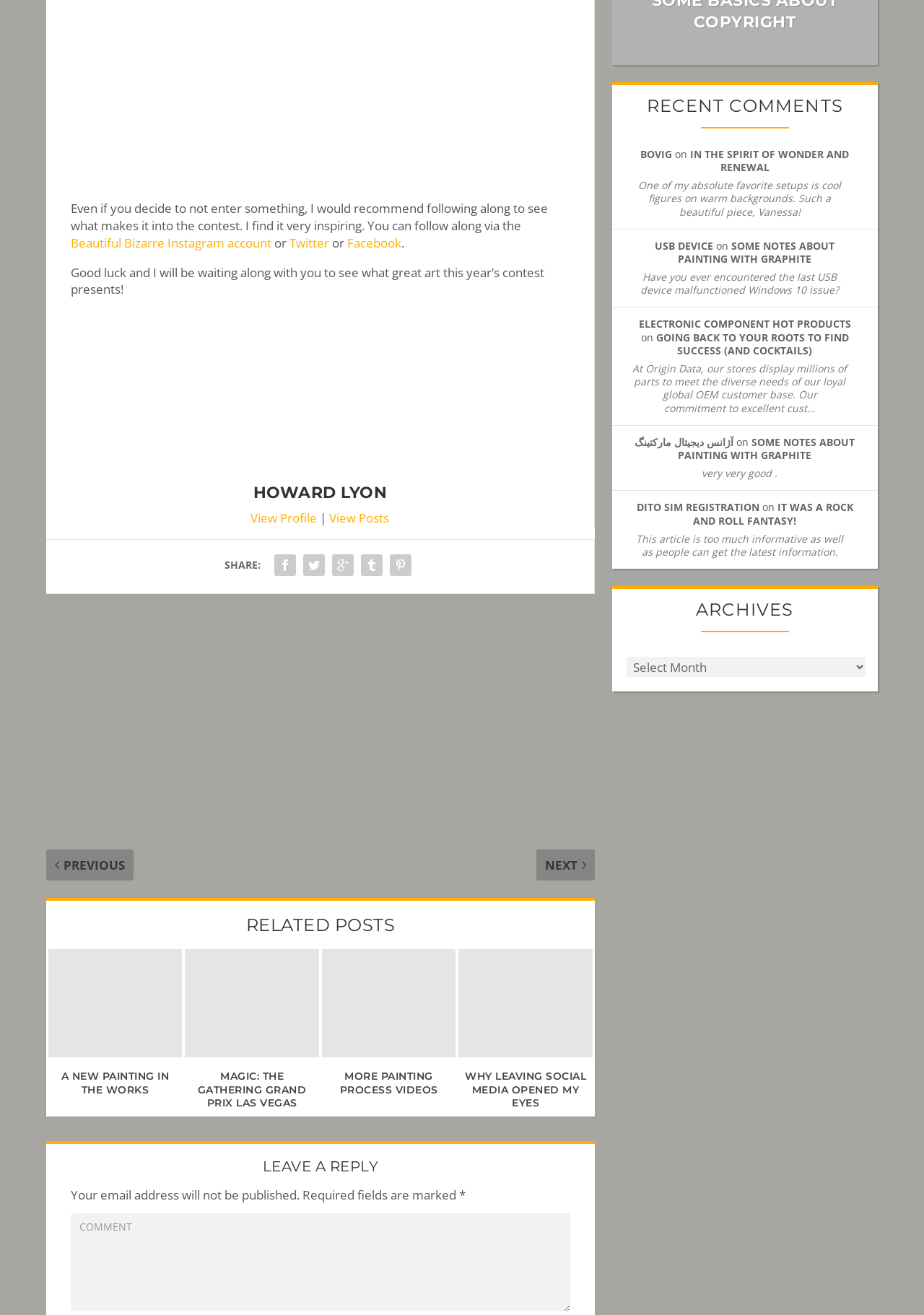Please find the bounding box coordinates of the element that you should click to achieve the following instruction: "Read the related post 'A new painting in the works'". The coordinates should be presented as four float numbers between 0 and 1: [left, top, right, bottom].

[0.052, 0.722, 0.197, 0.804]